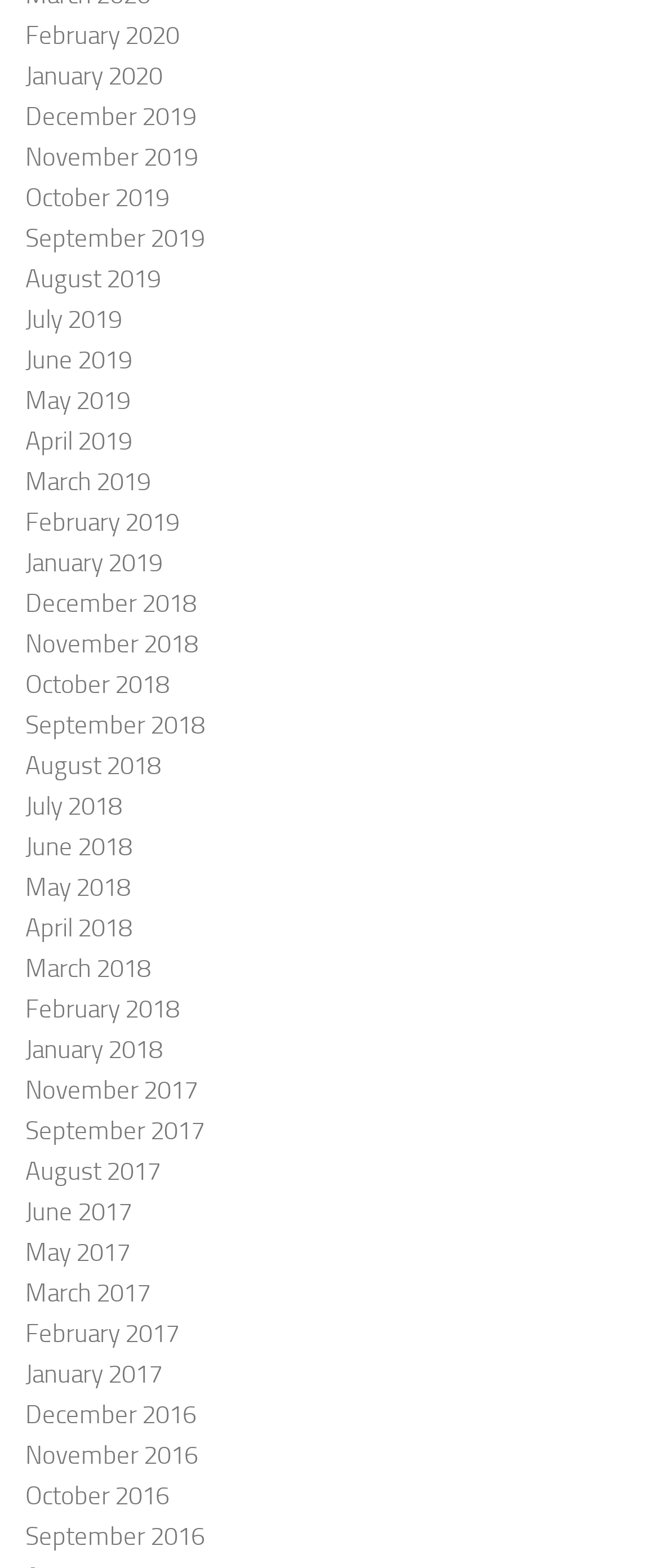Please locate the bounding box coordinates of the element that needs to be clicked to achieve the following instruction: "View August 2018". The coordinates should be four float numbers between 0 and 1, i.e., [left, top, right, bottom].

[0.038, 0.478, 0.244, 0.498]